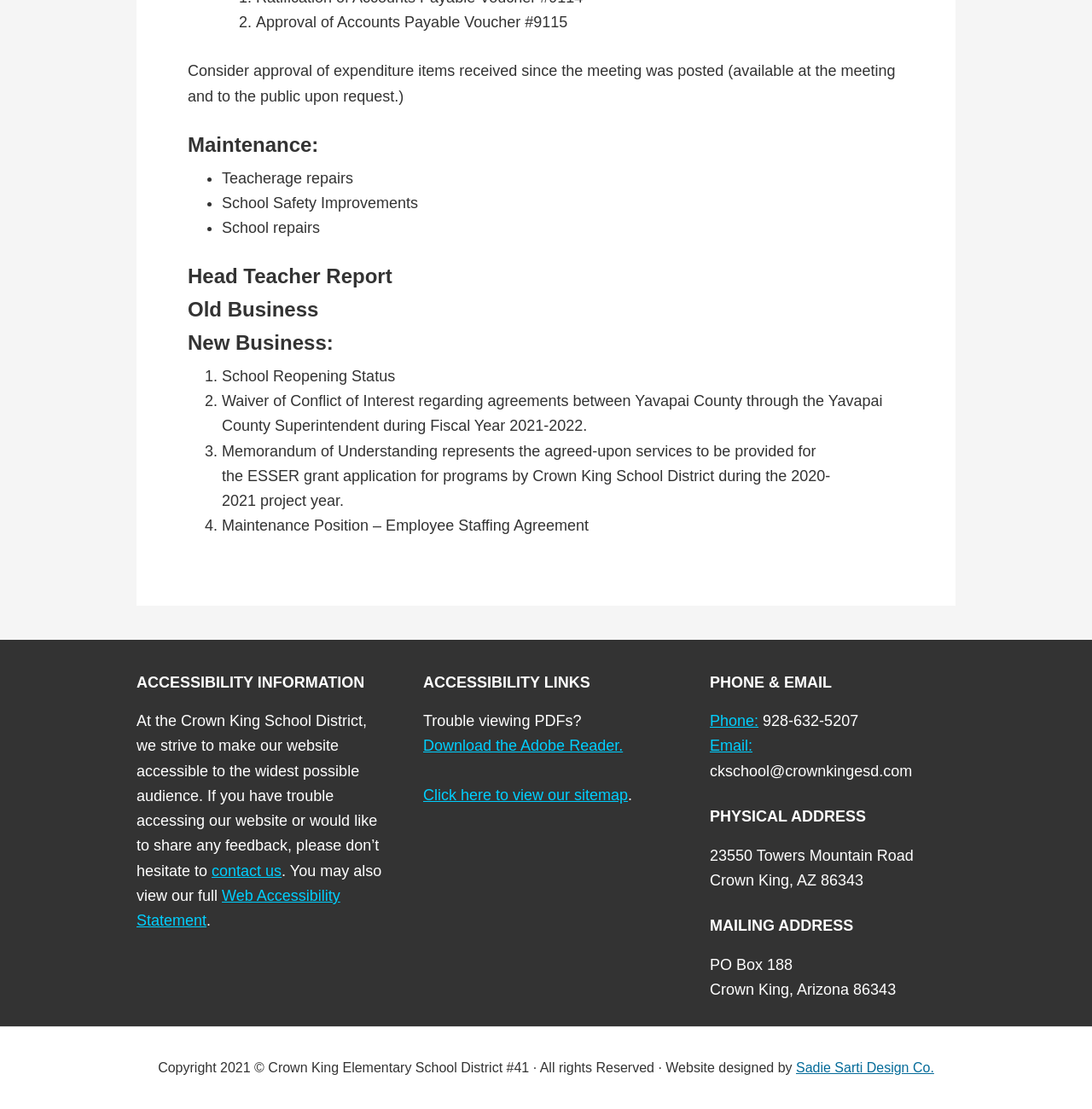Using the details from the image, please elaborate on the following question: What is the school's physical address?

The question is asking about the school's physical address. By looking at the PHYSICAL ADDRESS section, we can determine that the school's physical address is 23550 Towers Mountain Road, Crown King, AZ 86343.